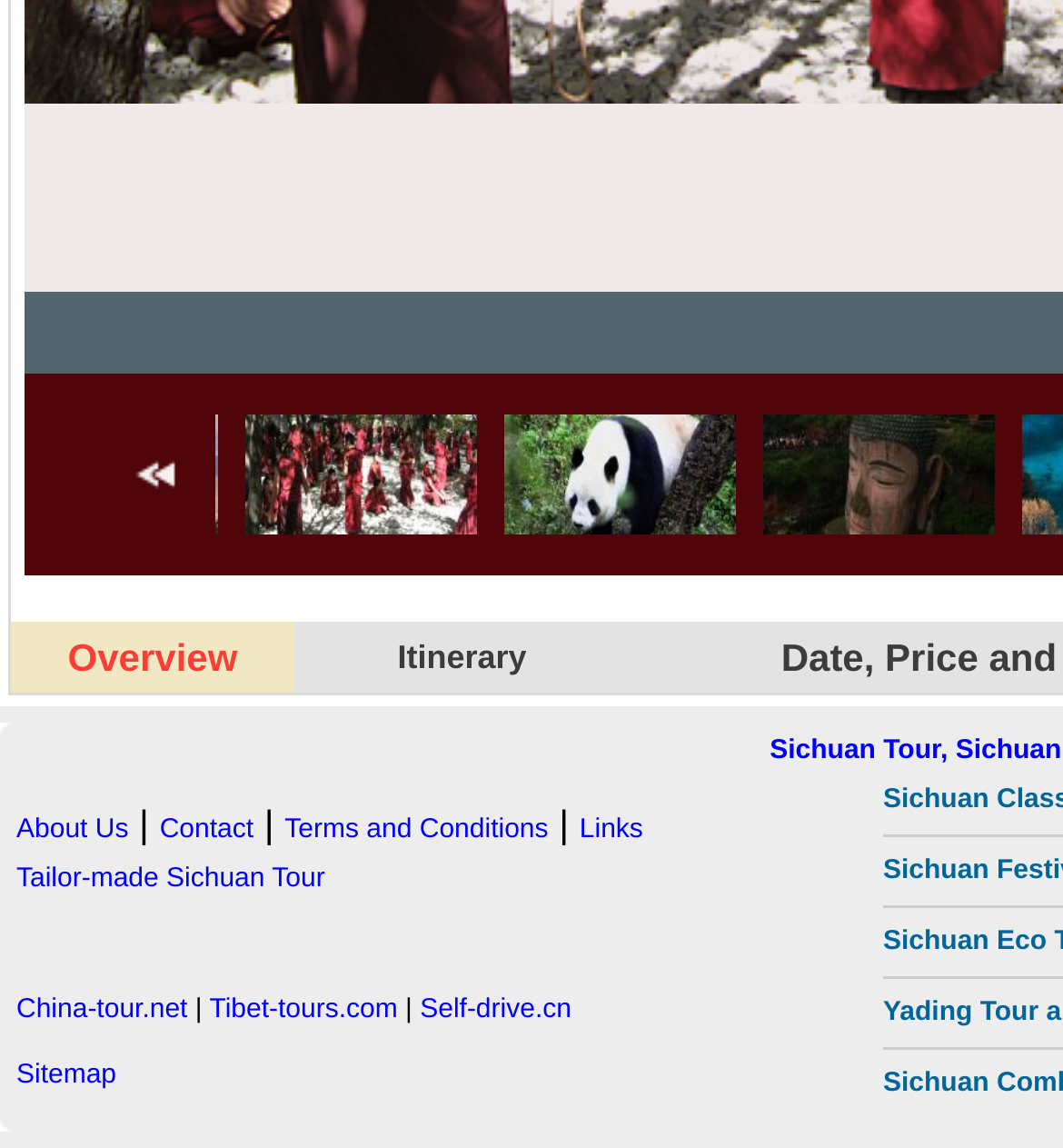What is the first menu item?
Look at the image and answer the question using a single word or phrase.

About Us